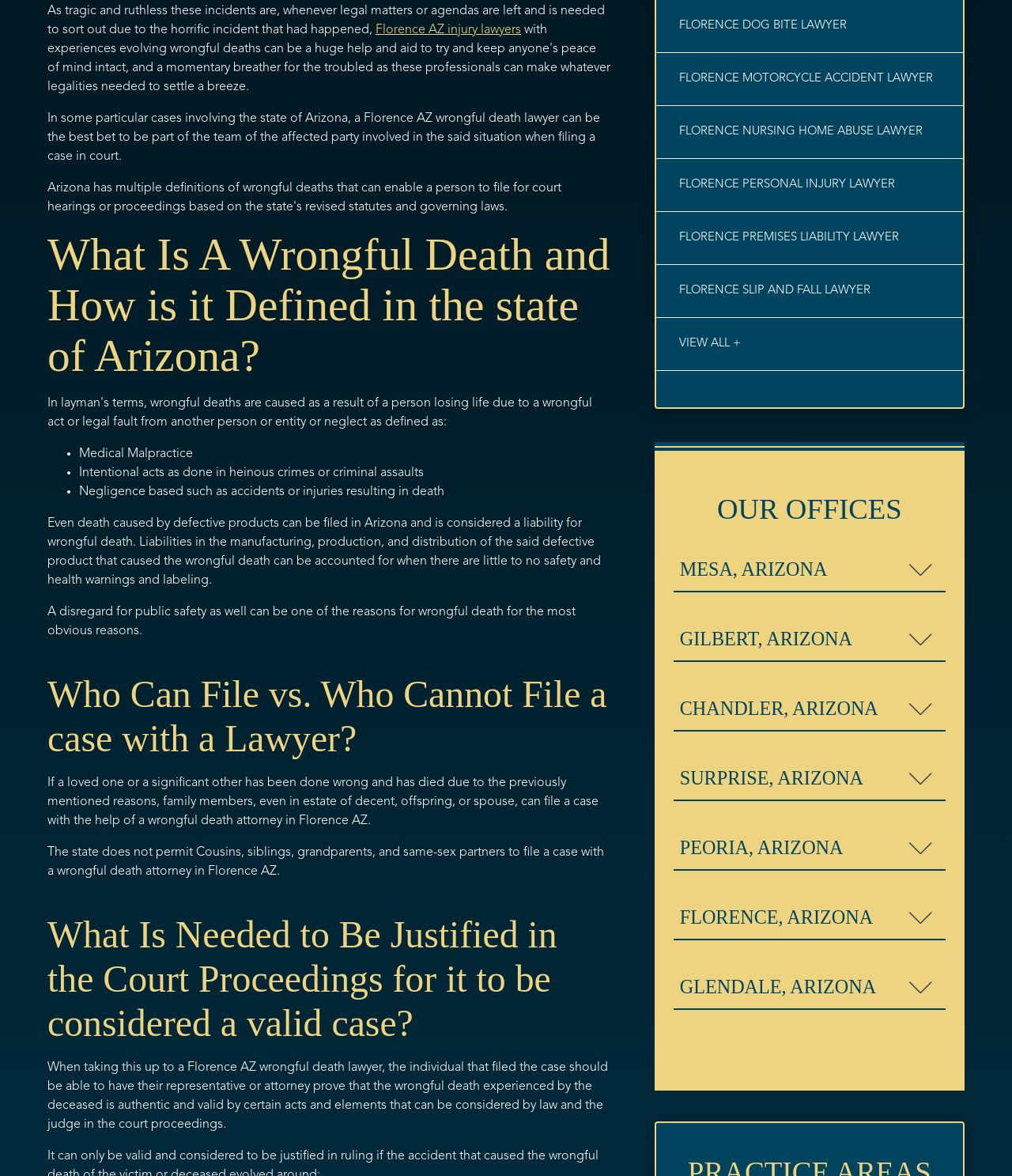How many offices are listed on the webpage?
Please provide a detailed and thorough answer to the question.

The webpage lists six offices, including Mesa, Arizona, Gilbert, Arizona, Chandler, Arizona, Surprise, Arizona, Peoria, Arizona, and Florence, Arizona, each with their respective addresses and phone numbers.